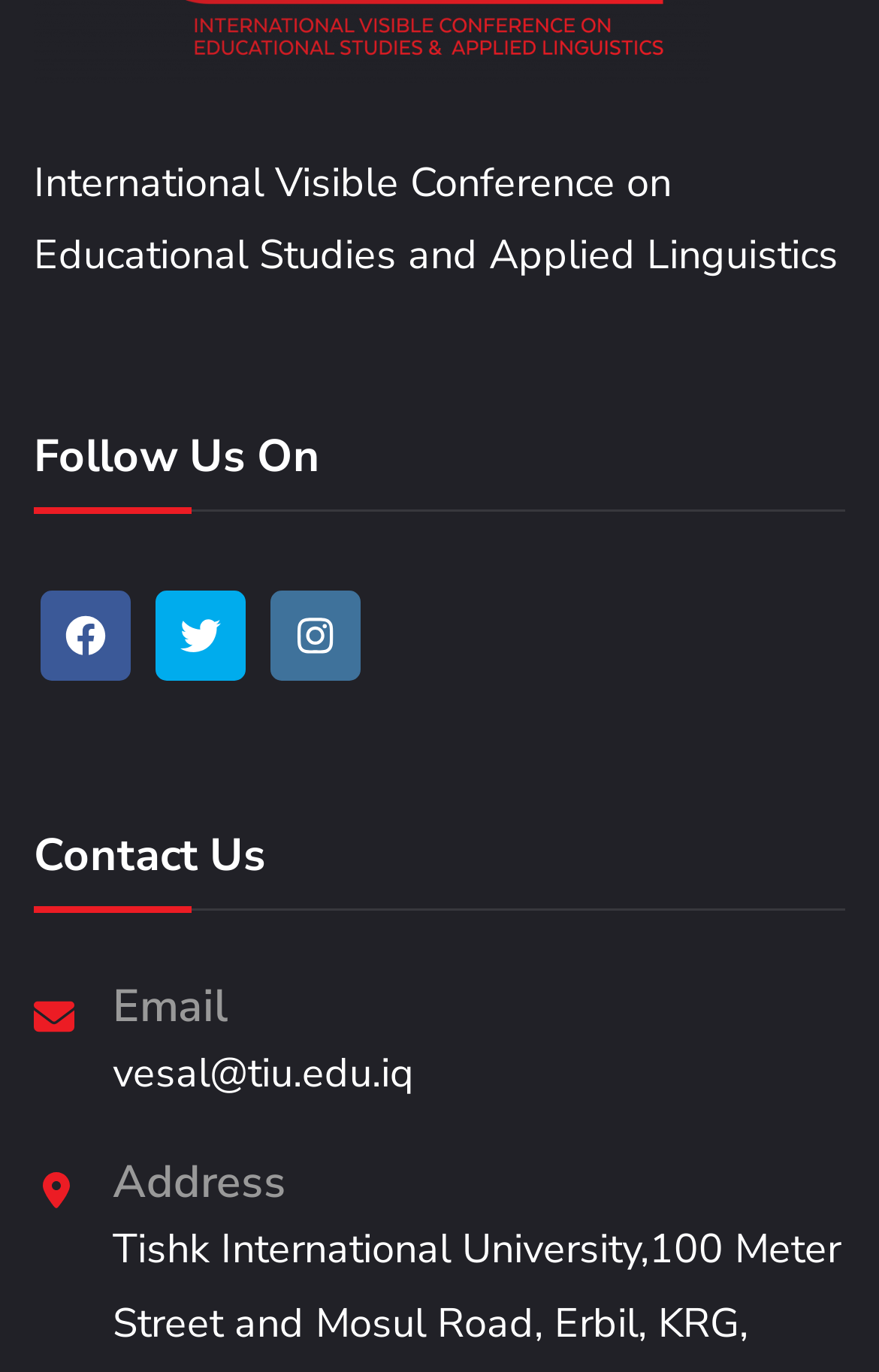Answer the following query with a single word or phrase:
How many social media platforms are listed?

3